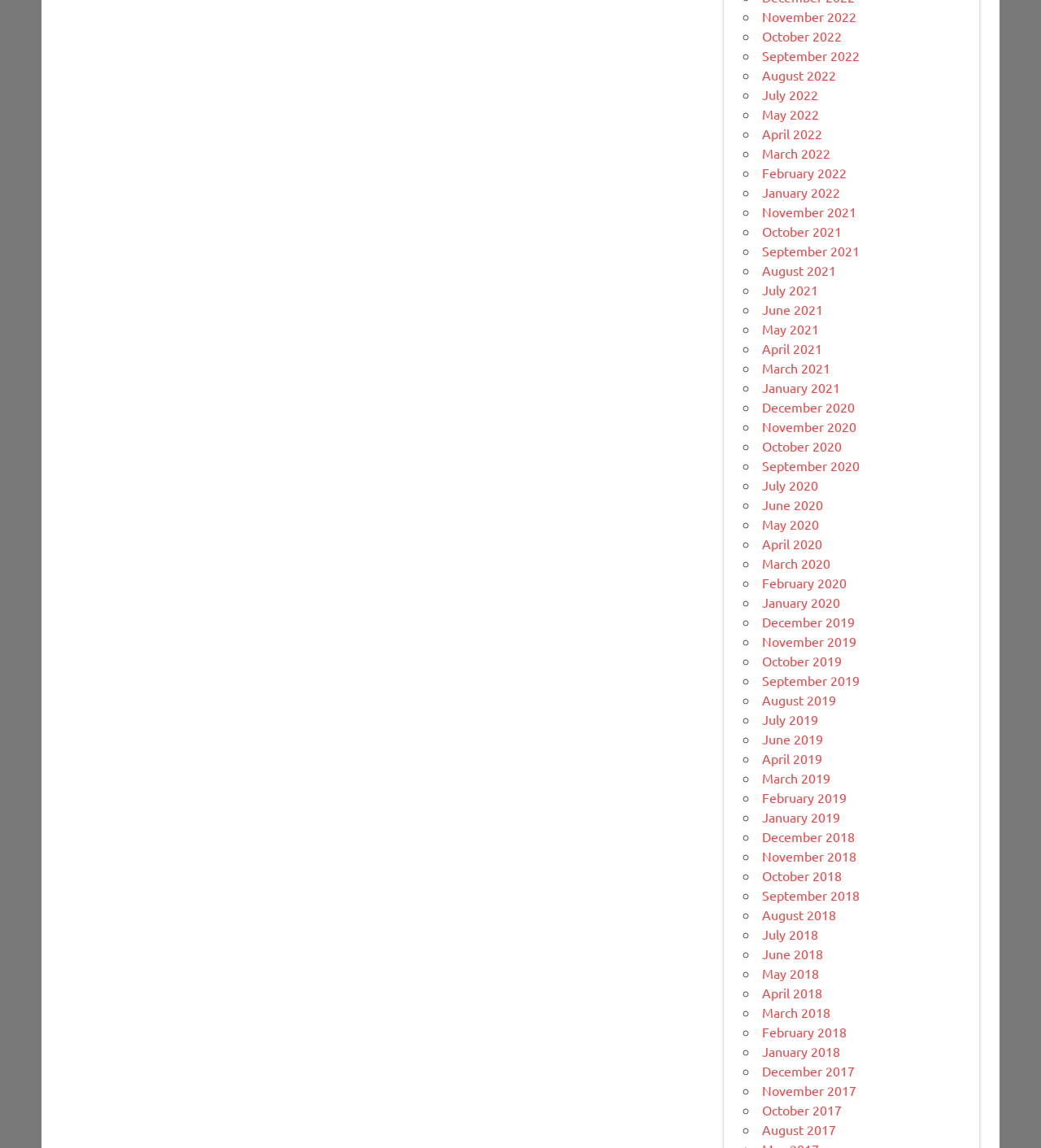What is the earliest month listed?
Please craft a detailed and exhaustive response to the question.

I looked at the list of links on the webpage and found that the earliest month listed is April 2019, which is at the bottom of the list.